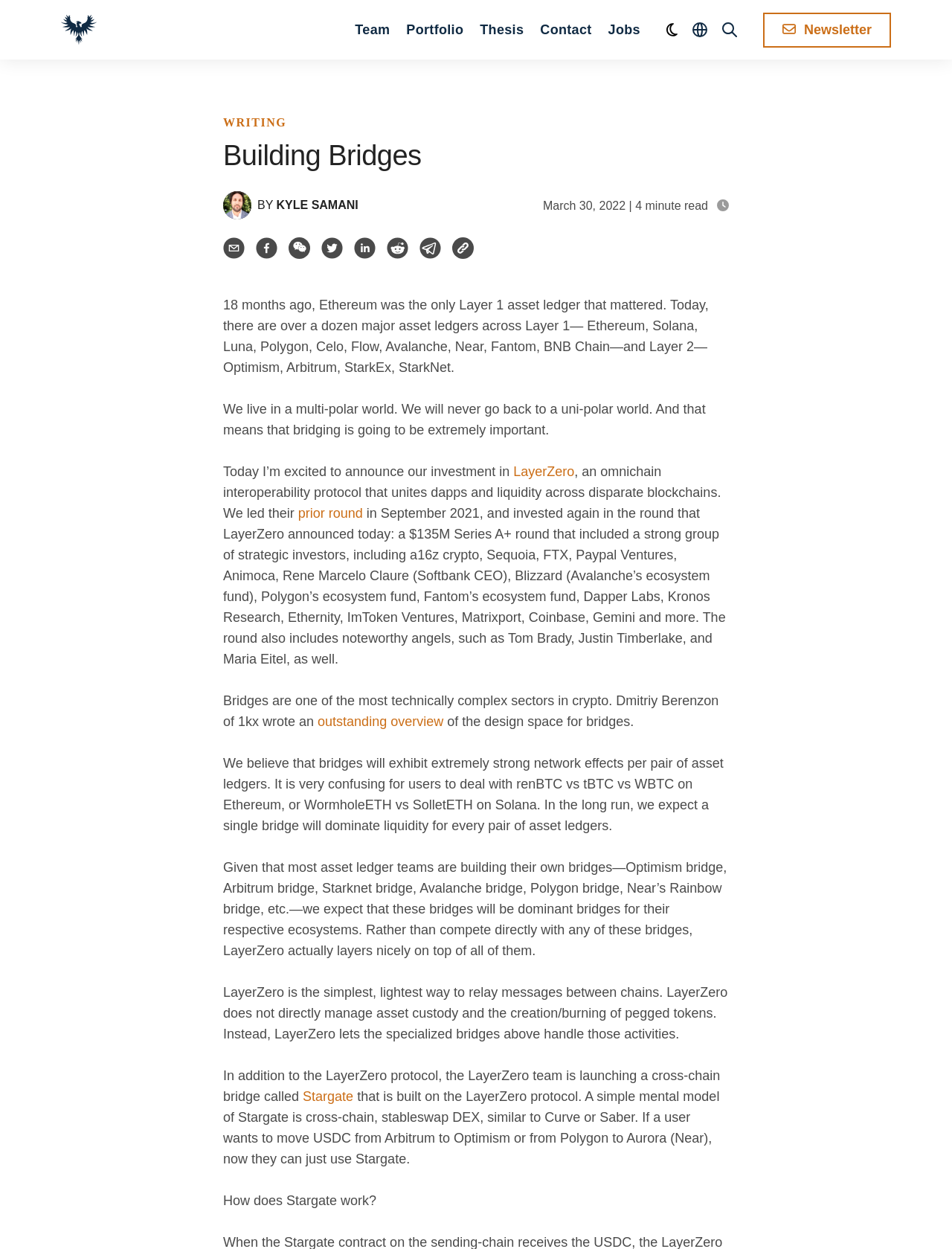How many social media buttons are there?
From the details in the image, provide a complete and detailed answer to the question.

I counted the number of social media buttons by looking at the buttons below the text 'BY KYLE SAMANI'. I found 7 buttons: email, facebook, WeChat, twitter, linkedin, reddit, and telegram.